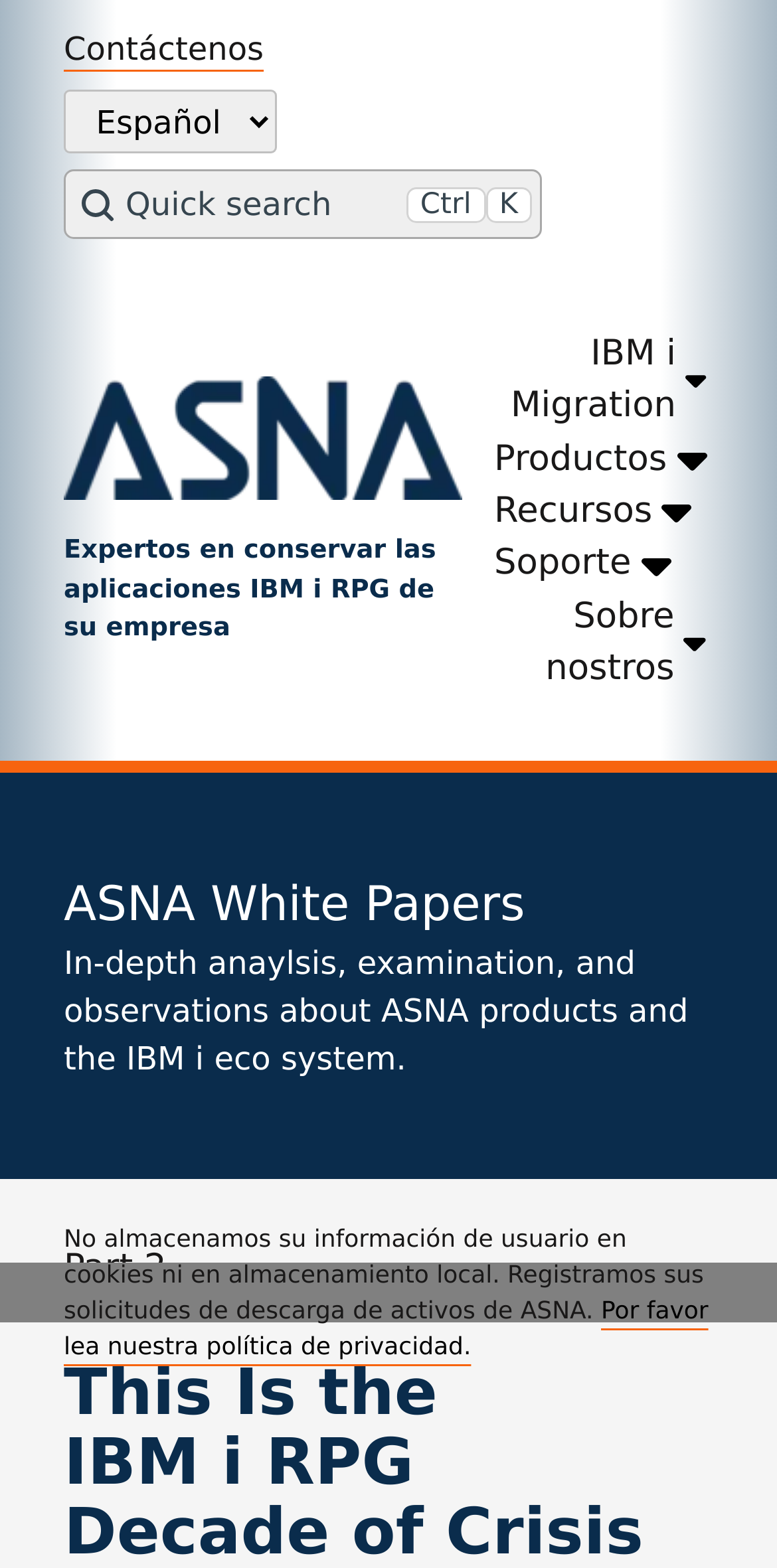How many links are there under 'Recursos' section?
Look at the image and answer the question using a single word or phrase.

5